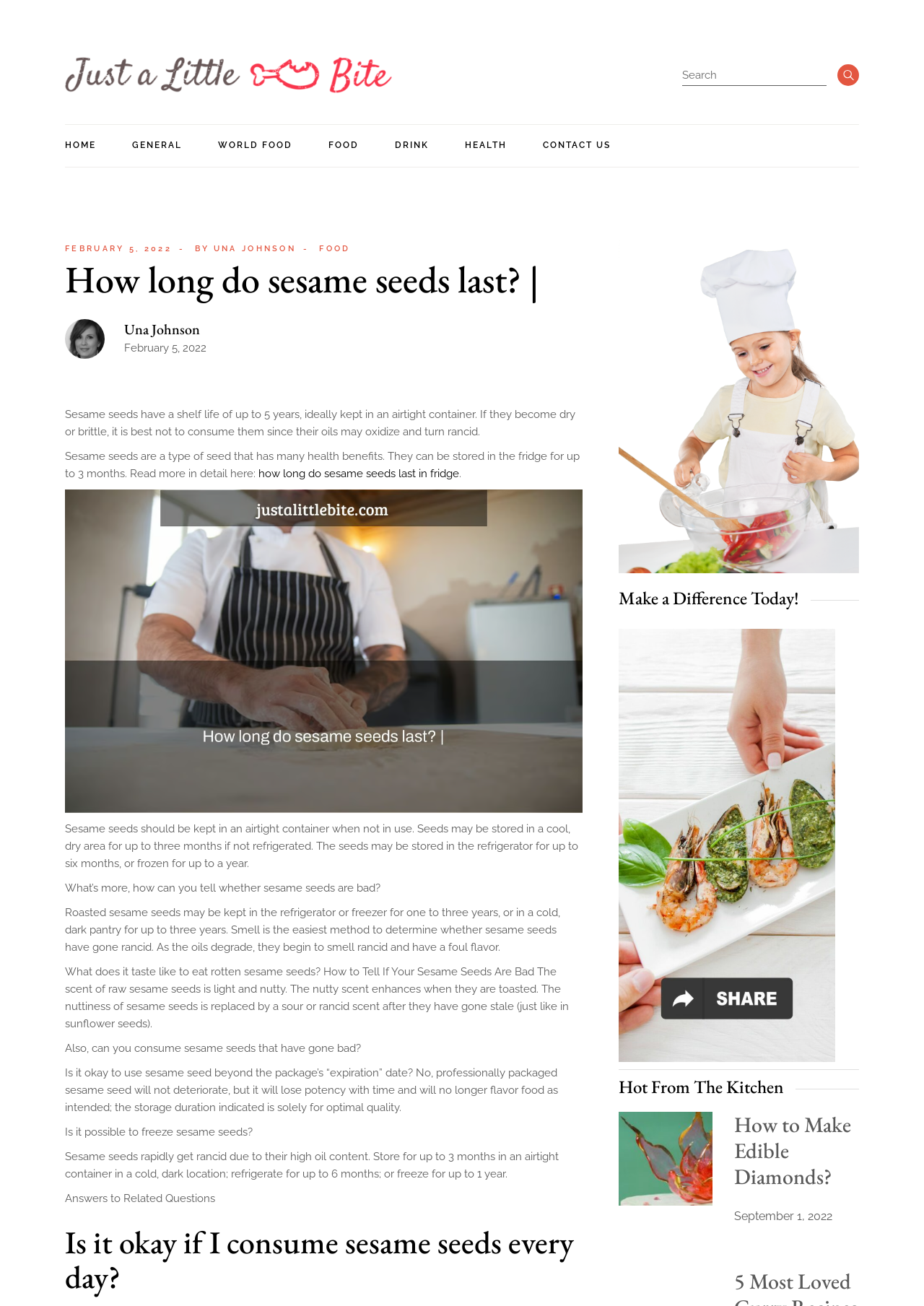Using the webpage screenshot and the element description parent_node: Make a Difference Today!, determine the bounding box coordinates. Specify the coordinates in the format (top-left x, top-left y, bottom-right x, bottom-right y) with values ranging from 0 to 1.

[0.669, 0.481, 0.904, 0.813]